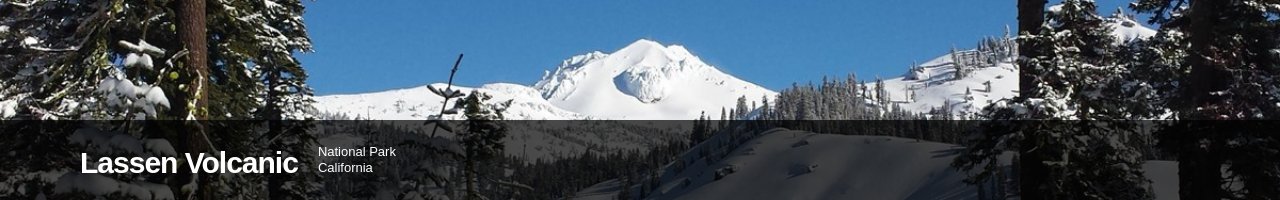Utilize the details in the image to thoroughly answer the following question: What type of trees surround Lassen Peak?

The caption describes the landscape as surrounded by tall evergreen trees, indicating the type of trees that are present in the image.